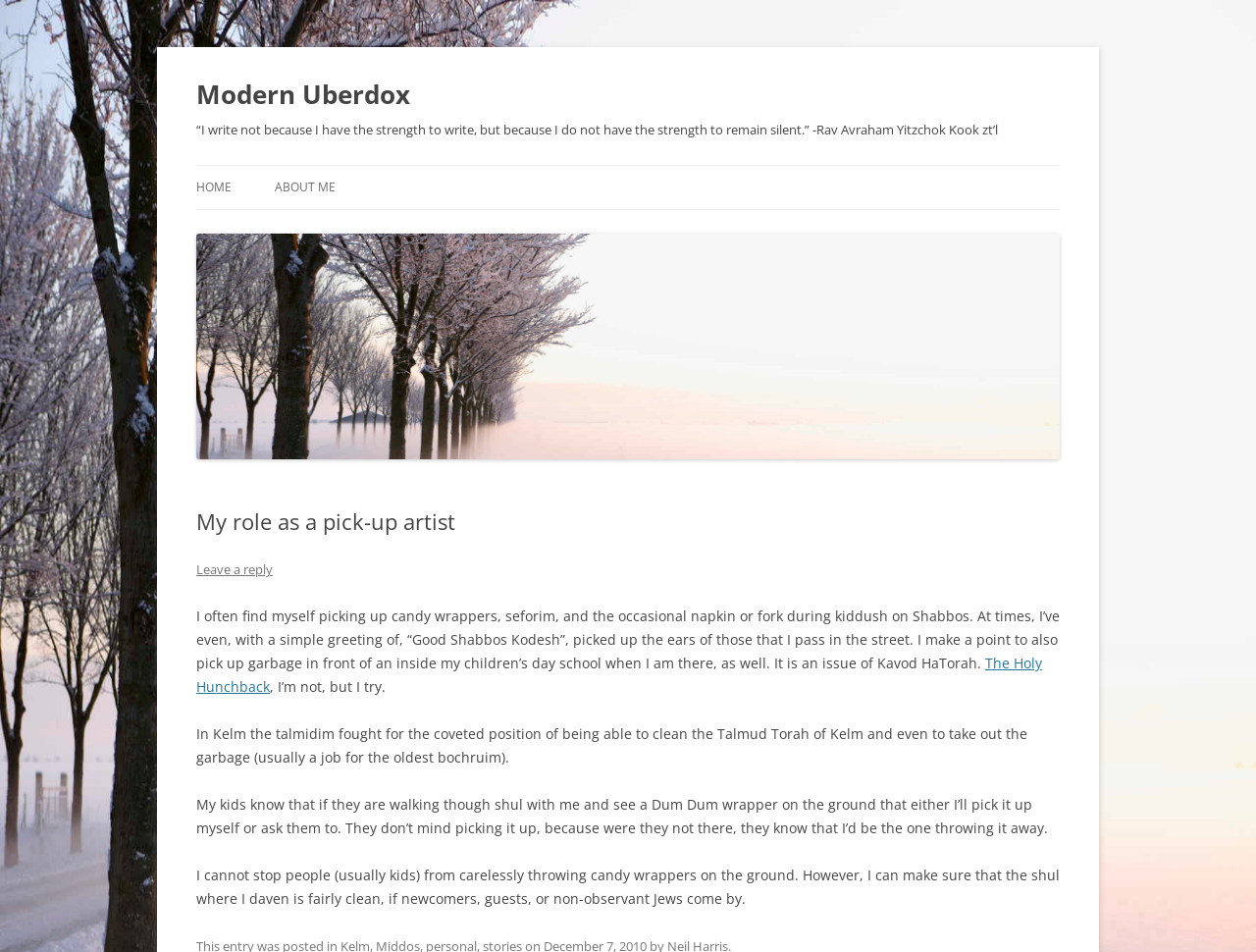What is the author's role?
Please provide a comprehensive and detailed answer to the question.

The author describes themselves as a pick-up artist, not in the classical sense, but rather someone who picks up trash and candy wrappers in their community, especially in the synagogue on Shabbos.